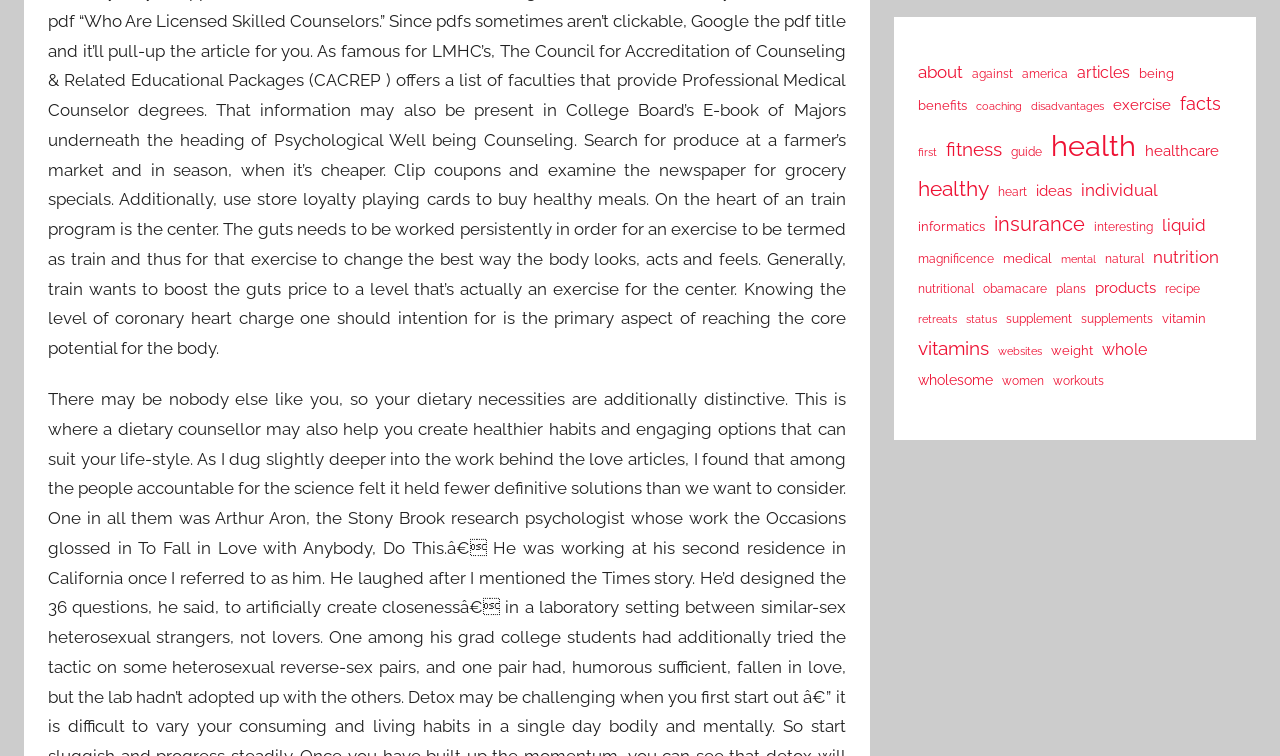Determine the bounding box coordinates of the element's region needed to click to follow the instruction: "view 'health' articles". Provide these coordinates as four float numbers between 0 and 1, formatted as [left, top, right, bottom].

[0.821, 0.158, 0.887, 0.226]